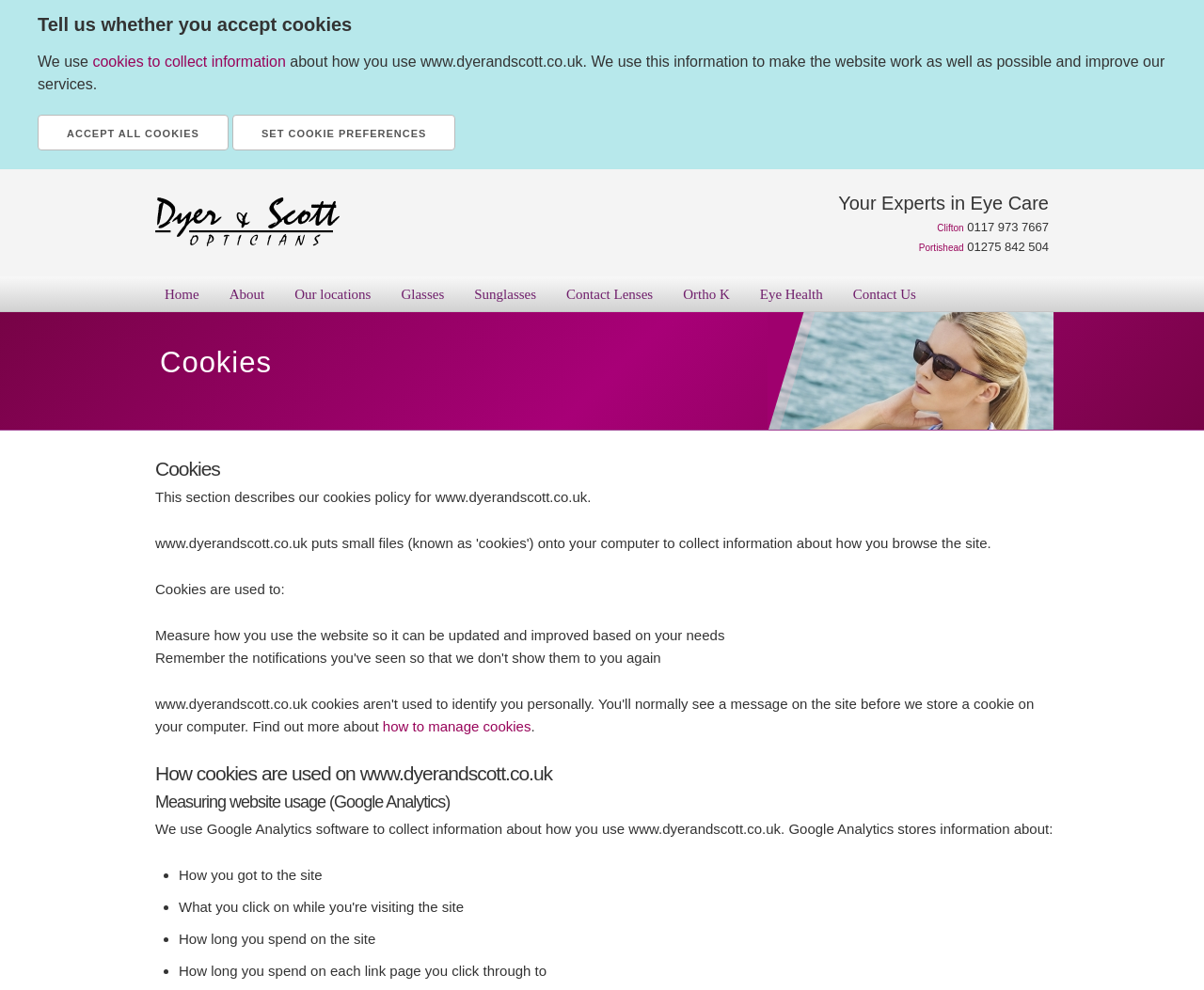Predict the bounding box of the UI element that fits this description: "About".

[0.183, 0.281, 0.227, 0.314]